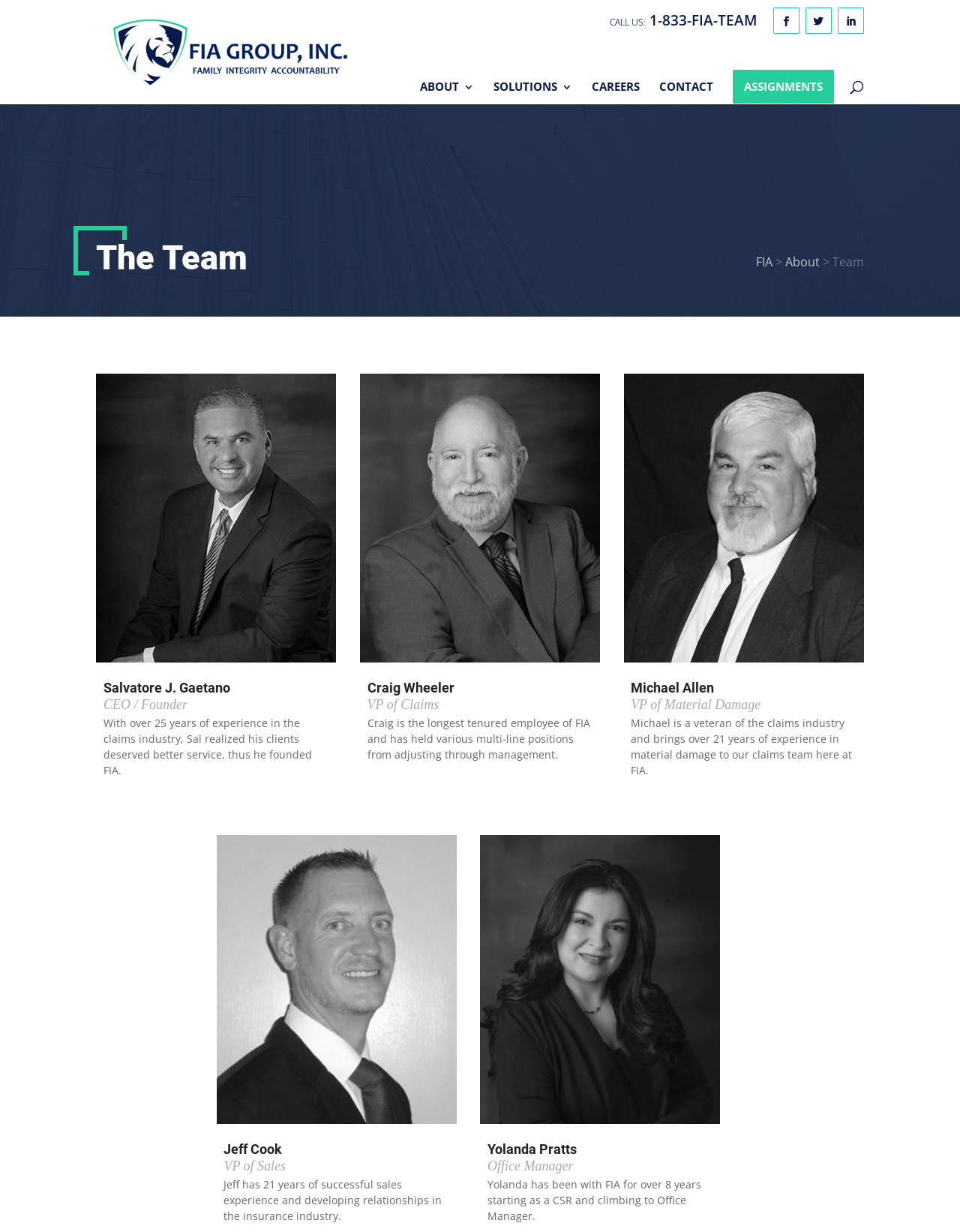Respond concisely with one word or phrase to the following query:
How long has Yolanda Pratts been with FIA?

over 8 years